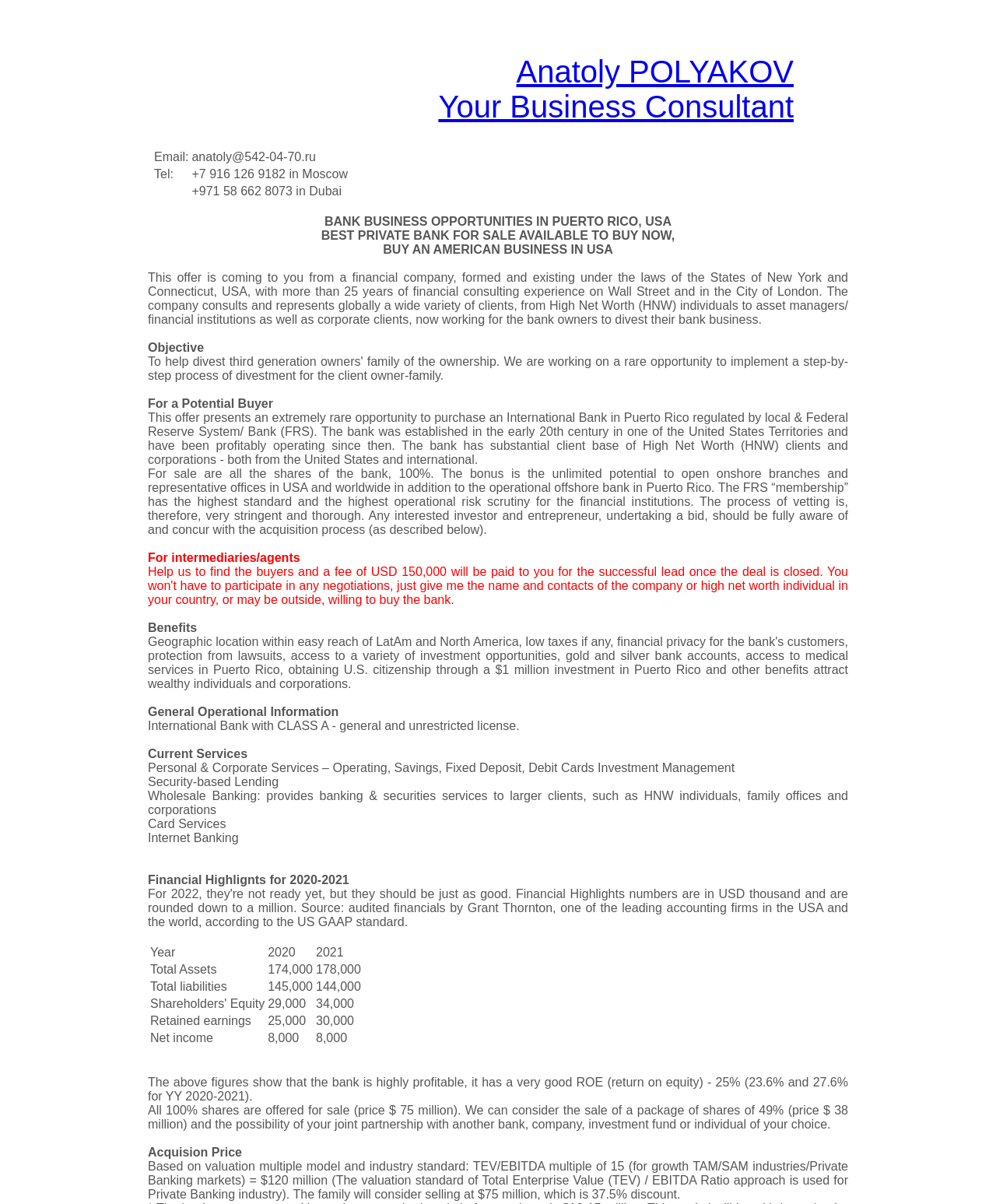Extract the bounding box coordinates for the UI element described as: "Anatoly POLYAKOV Your Business Consultant".

[0.148, 0.019, 0.852, 0.103]